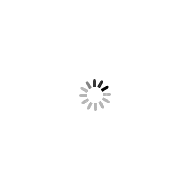Give a one-word or one-phrase response to the question:
What type of content is likely being loaded?

Intellectual property blogs or video gallery